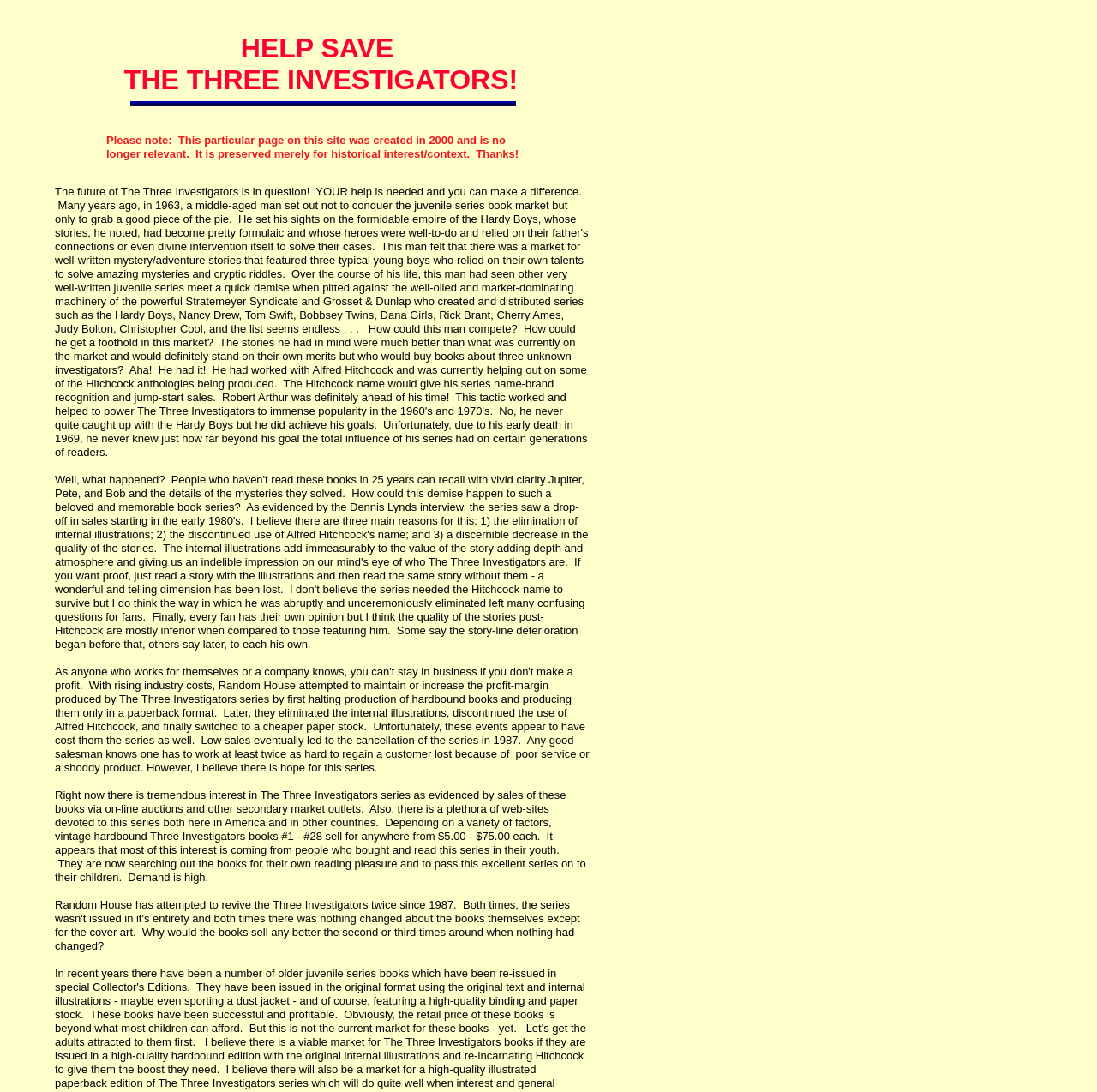Give a complete and precise description of the webpage's appearance.

The webpage is dedicated to saving The Three Investigators series. At the top, there is a prominent title "HELP SAVE THE THREE INVESTIGATORS!" in two separate text elements, with "HELP SAVE" on the left and "THE THREE INVESTIGATORS!" on the right. Below the title, there is a table with three rows, each containing three cells. The cells are empty, but they seem to be placeholders for some content.

The main content of the webpage is a paragraph of text that discusses the popularity of The Three Investigators series. It mentions that there is a high demand for the books, especially among people who read them in their youth and now want to pass them on to their children. The text also provides information about the prices of vintage hardbound books in the series.

At the bottom of the page, there is a note that indicates the page was created in 2000 and is no longer relevant, but is preserved for historical interest. This note is positioned below the main content and is slightly indented. Overall, the webpage has a simple layout with a clear focus on the topic of saving The Three Investigators series.